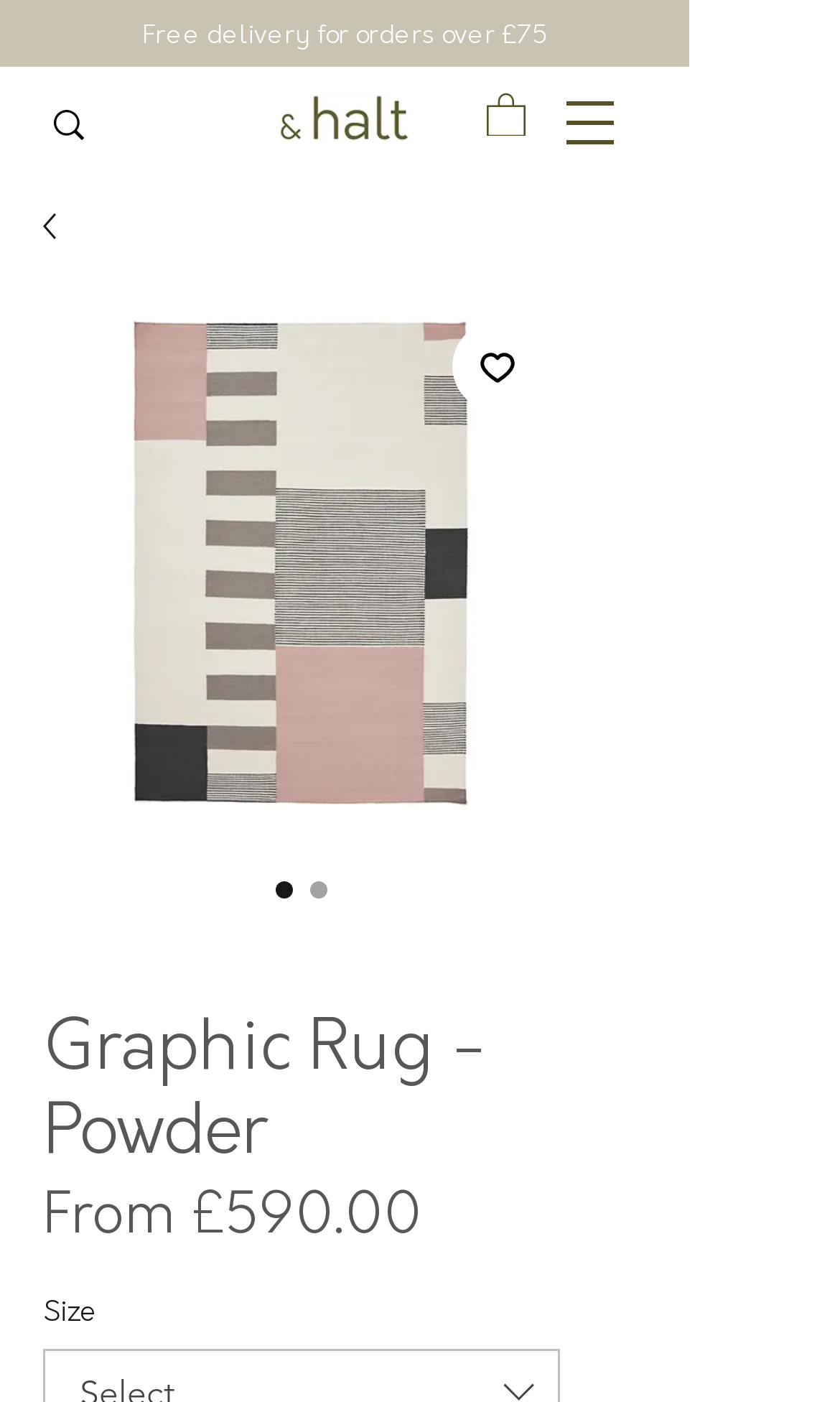Answer in one word or a short phrase: 
What is the purpose of the 'Add to Wishlist' button?

To add the rug to the wishlist